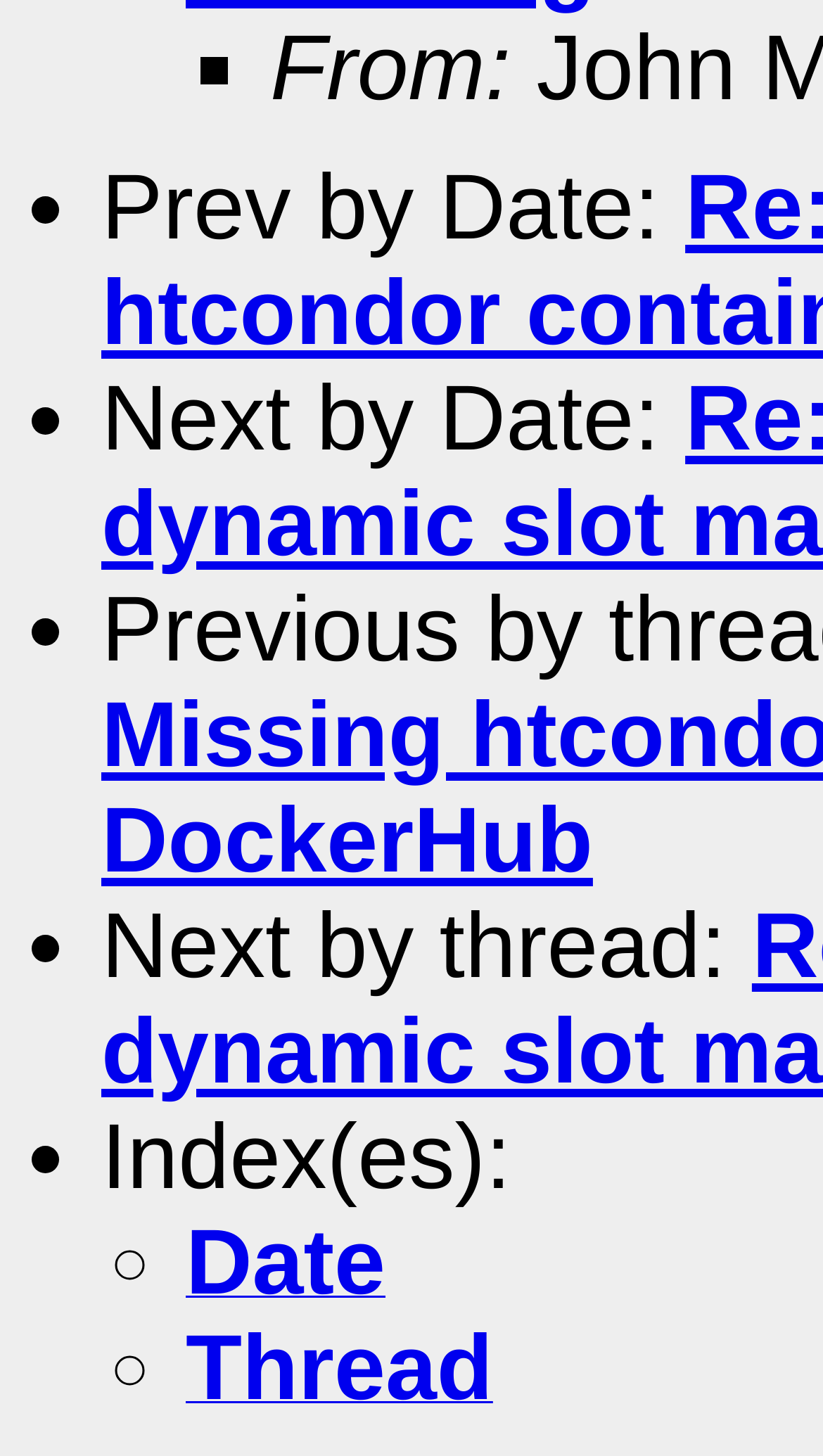What is the first navigation option?
Answer the question with a single word or phrase by looking at the picture.

Prev by Date